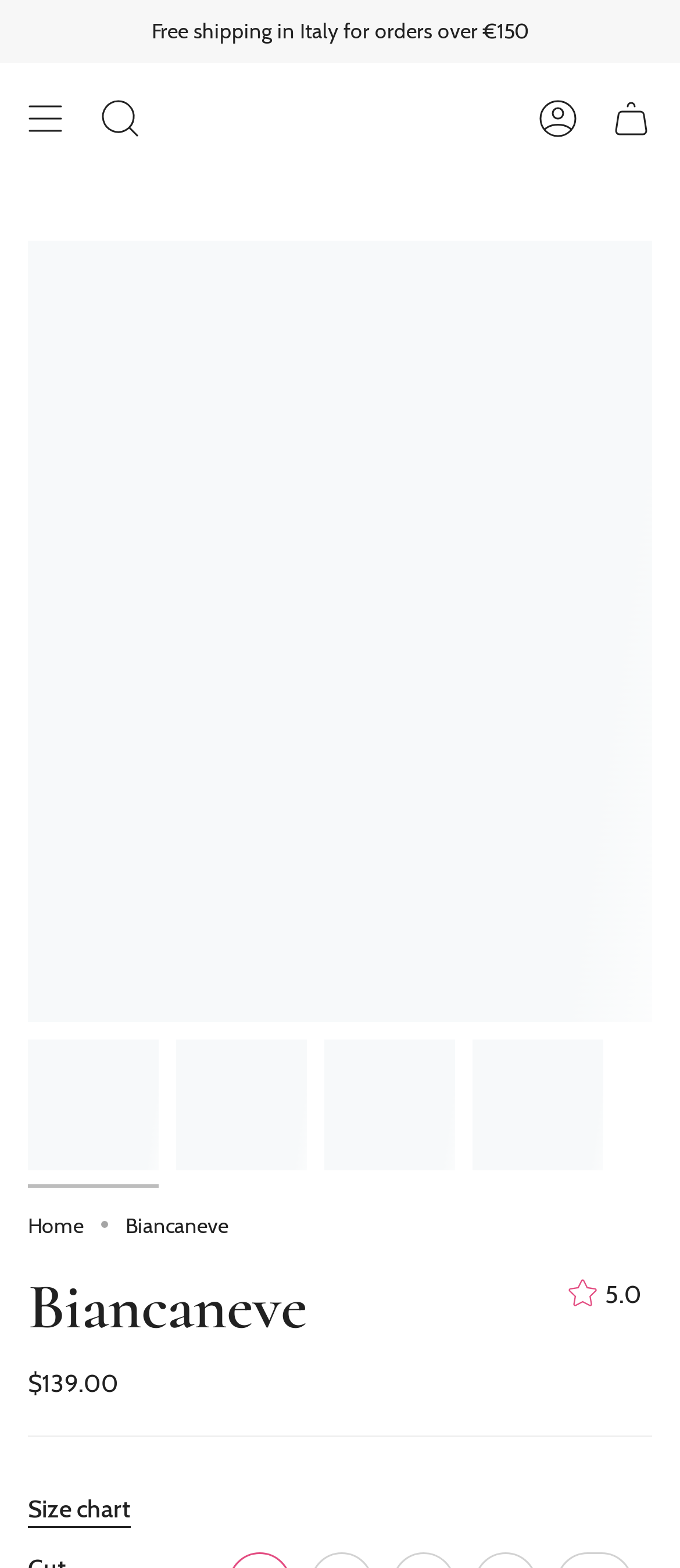Write an elaborate caption that captures the essence of the webpage.

This webpage appears to be an e-commerce product page for a shirt. At the top, there is a navigation menu that can be accessed by clicking the "Show menu" button. Next to it, there is a search icon with a disclosure triangle. 

Below the navigation menu, there is a banner that spans the width of the page, containing a logo image and a link to the account and cart sections. 

The main content of the page is a product showcase, featuring a large image of the shirt. Below the image, there are five links to different product variations, each accompanied by a figure element. 

To the left of the product image, there is a section with product information, including a heading with the brand name "Biancaneve", a rating of 5.0 out of 5.0 stars, and a price of $139.00. There is also a link to a size chart at the bottom of this section. 

At the very top of the page, there is a notice about free shipping in Italy for orders over €150.